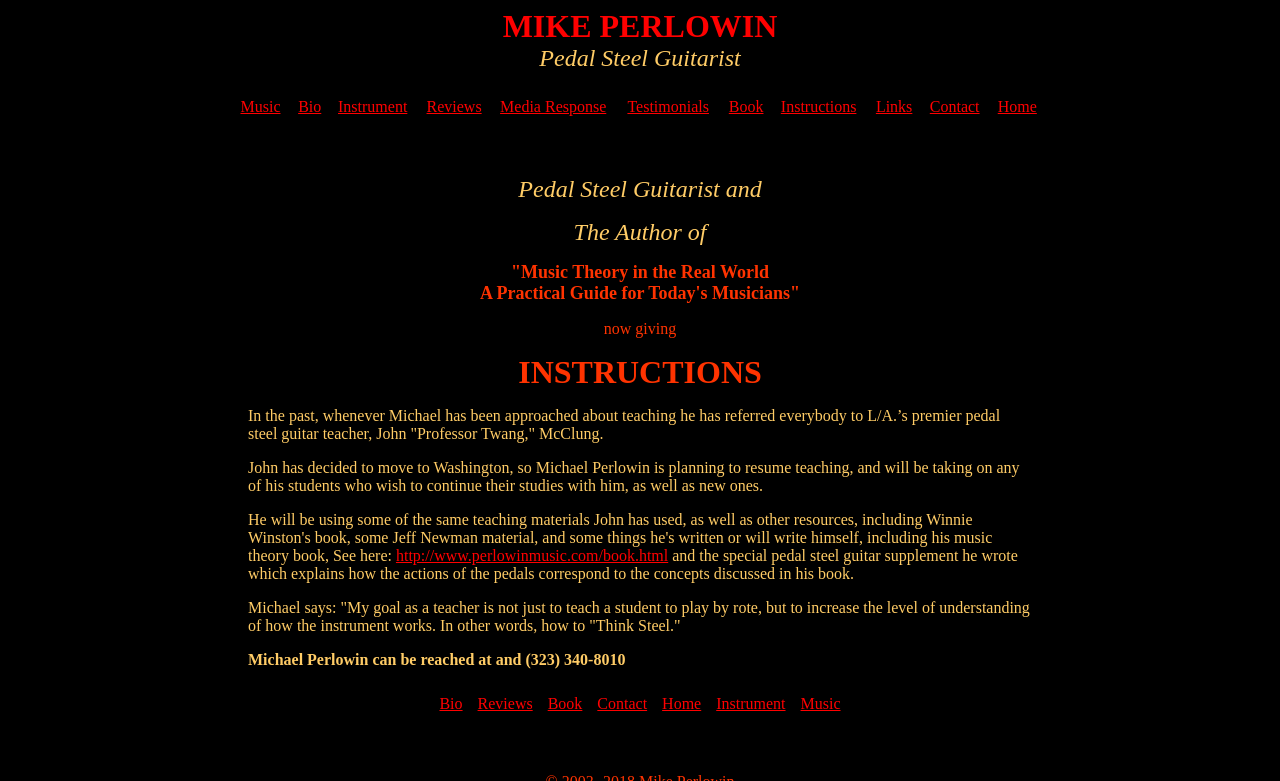What is the profession of Mike Perlowin?
Please give a detailed answer to the question using the information shown in the image.

Based on the webpage, Mike Perlowin is a Pedal Steel Guitarist, as indicated by the StaticText 'Pedal Steel Guitarist' next to his name at the top of the page.